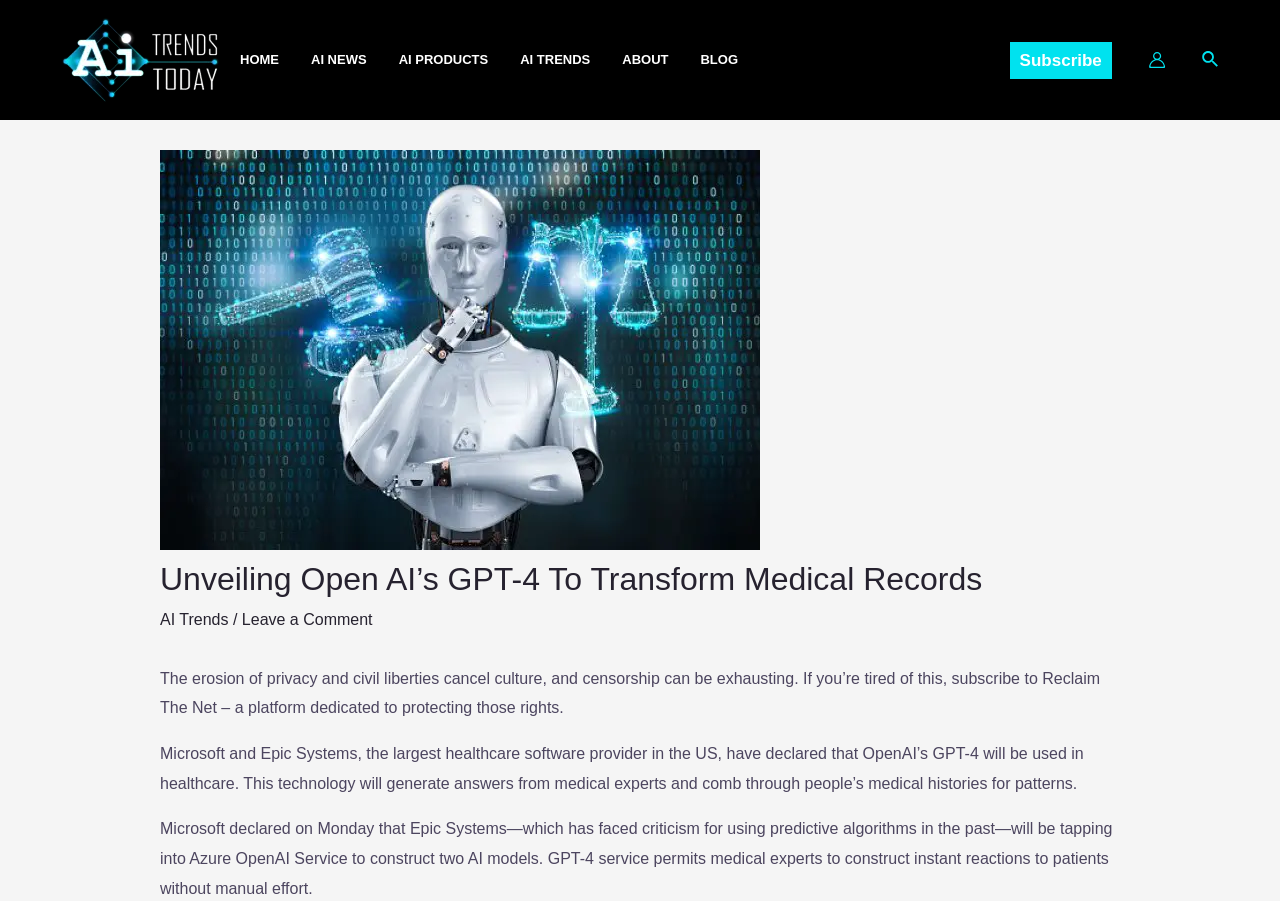Can you find the bounding box coordinates for the element to click on to achieve the instruction: "Click on the HOME link"?

[0.188, 0.0, 0.243, 0.133]